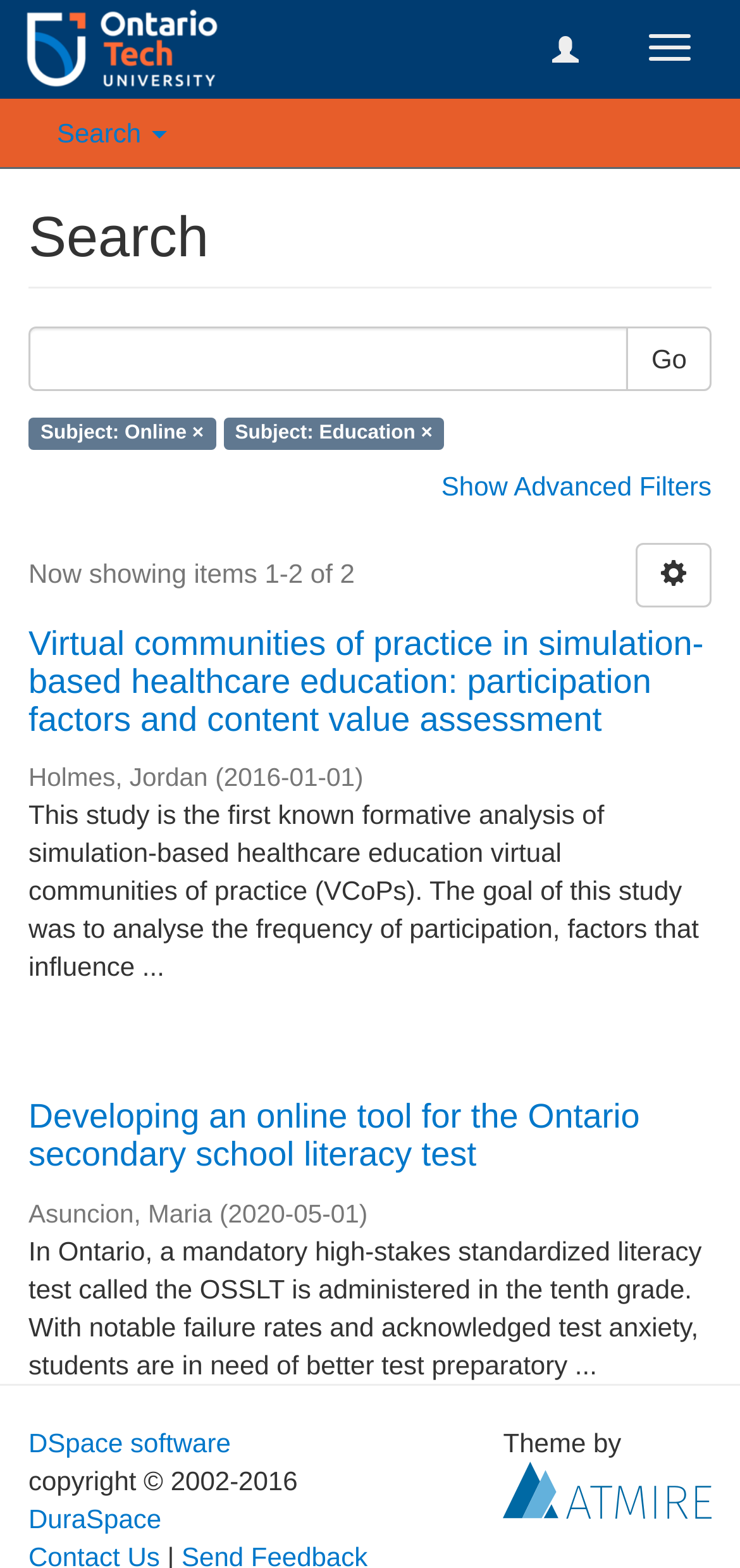Please determine the bounding box of the UI element that matches this description: Show Advanced Filters. The coordinates should be given as (top-left x, top-left y, bottom-right x, bottom-right y), with all values between 0 and 1.

[0.596, 0.3, 0.962, 0.32]